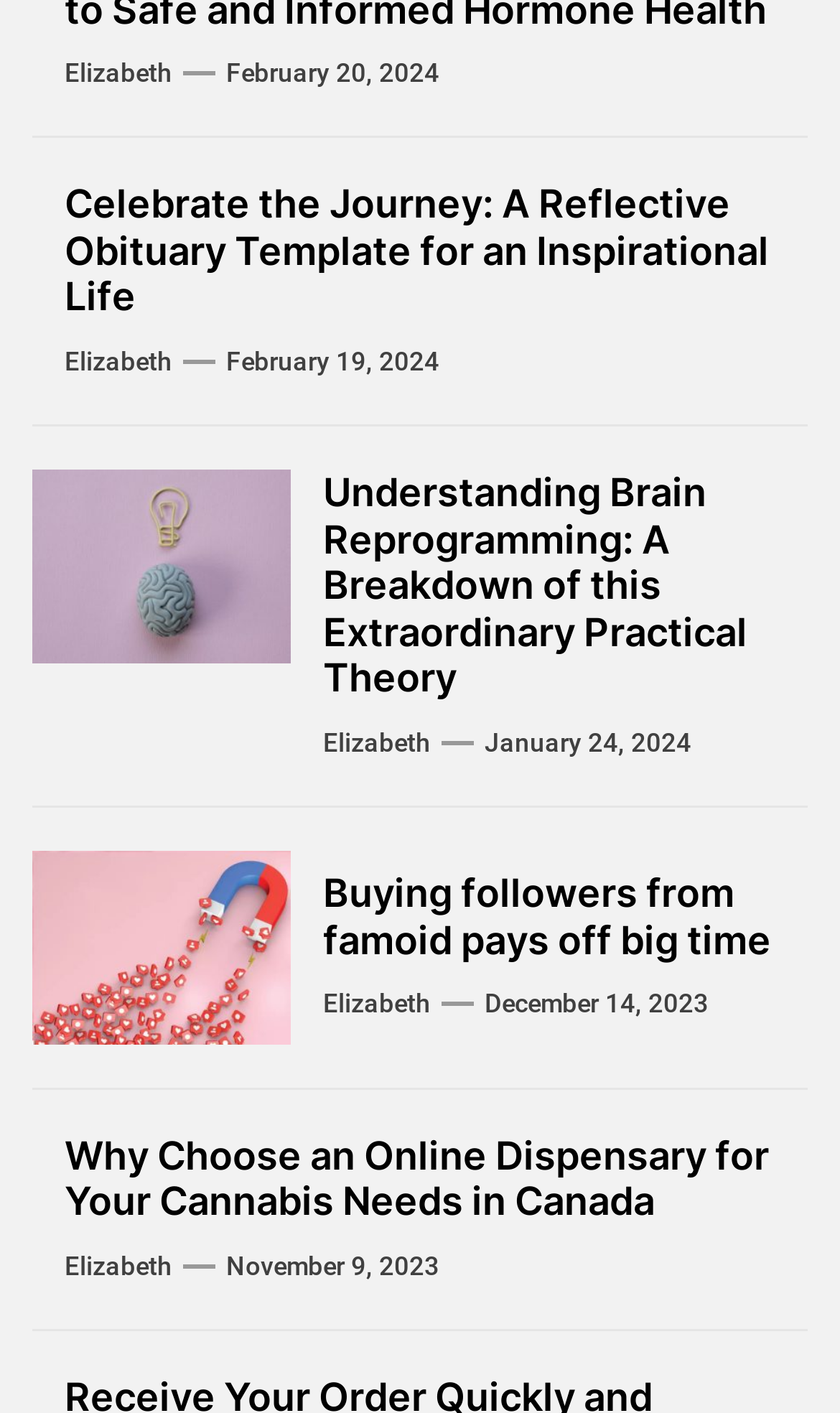Please mark the bounding box coordinates of the area that should be clicked to carry out the instruction: "Submit your MI returns".

None